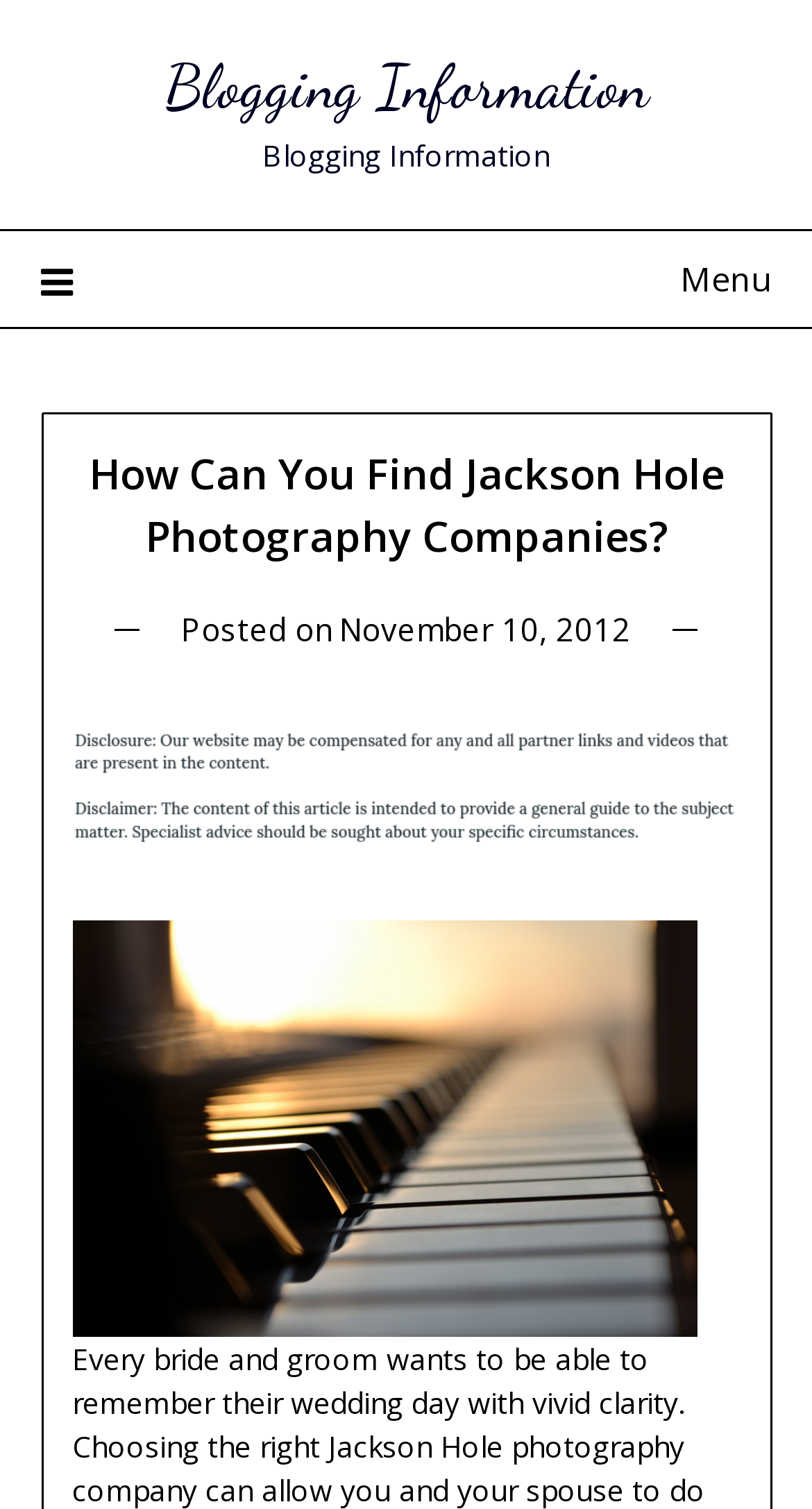Identify the title of the webpage and provide its text content.

How Can You Find Jackson Hole Photography Companies?